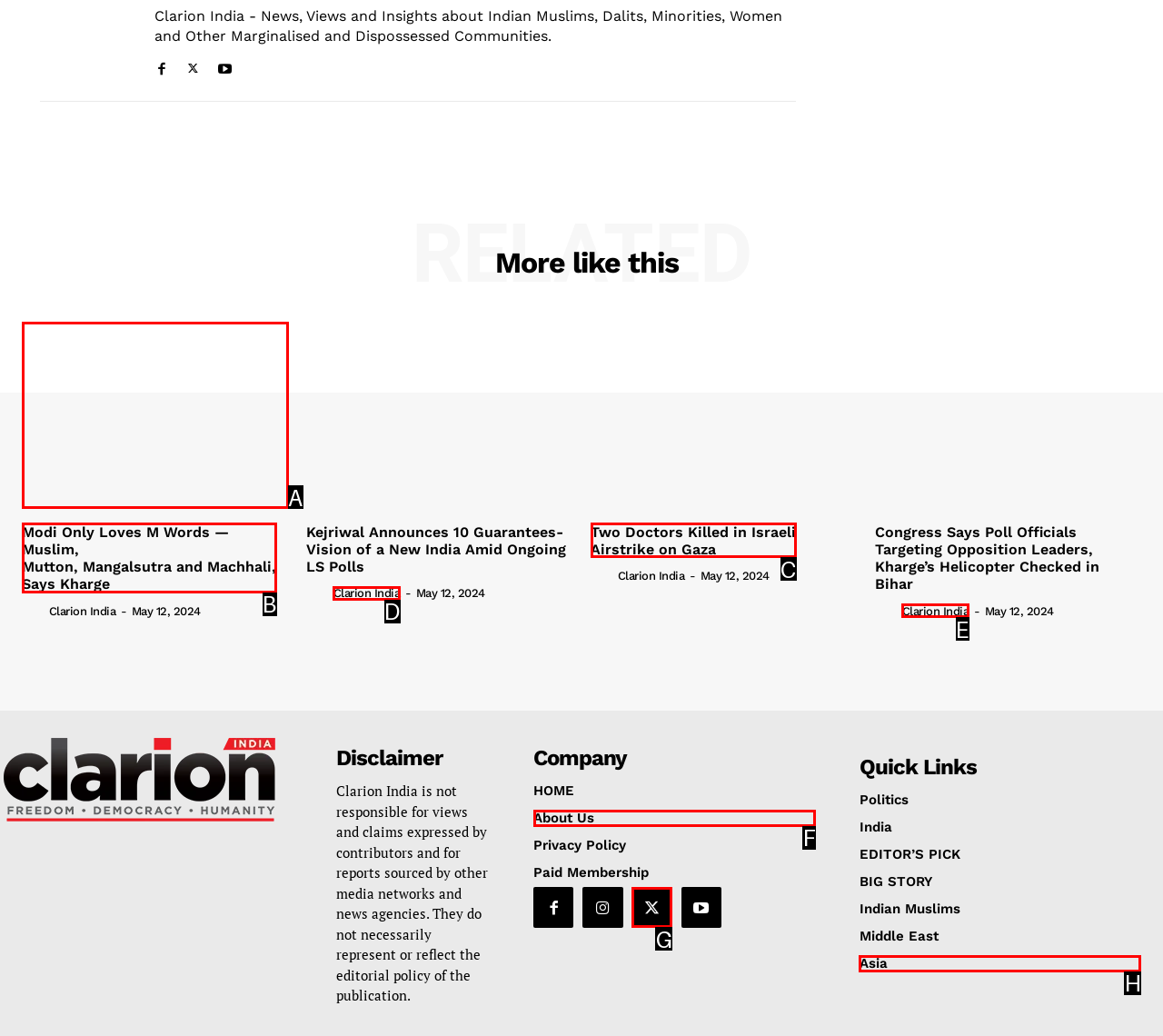Using the description: Clarion India, find the best-matching HTML element. Indicate your answer with the letter of the chosen option.

D